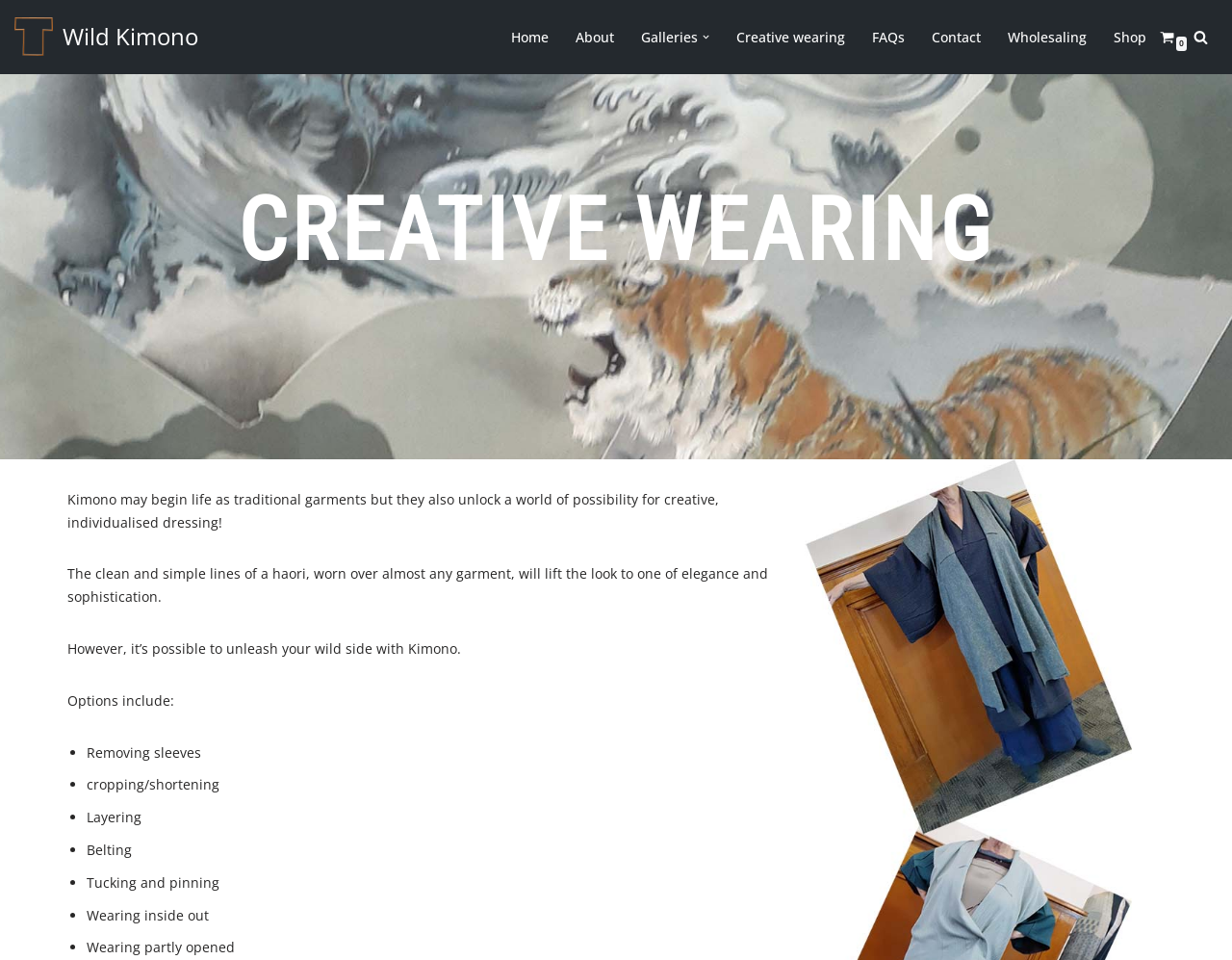Determine the bounding box coordinates of the region that needs to be clicked to achieve the task: "Click the 'Submit' button".

None